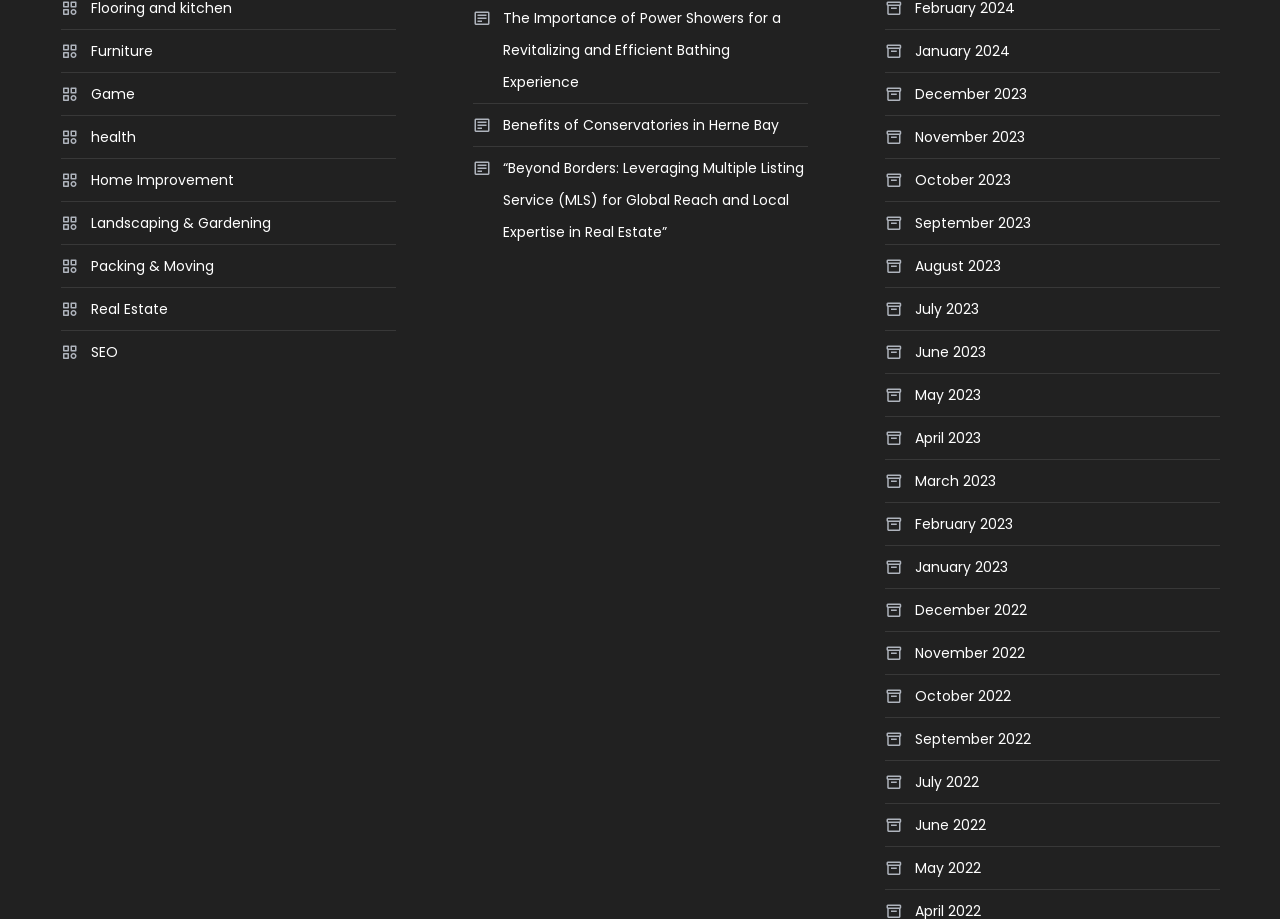Show the bounding box coordinates of the element that should be clicked to complete the task: "Click on Furniture".

[0.048, 0.038, 0.12, 0.073]